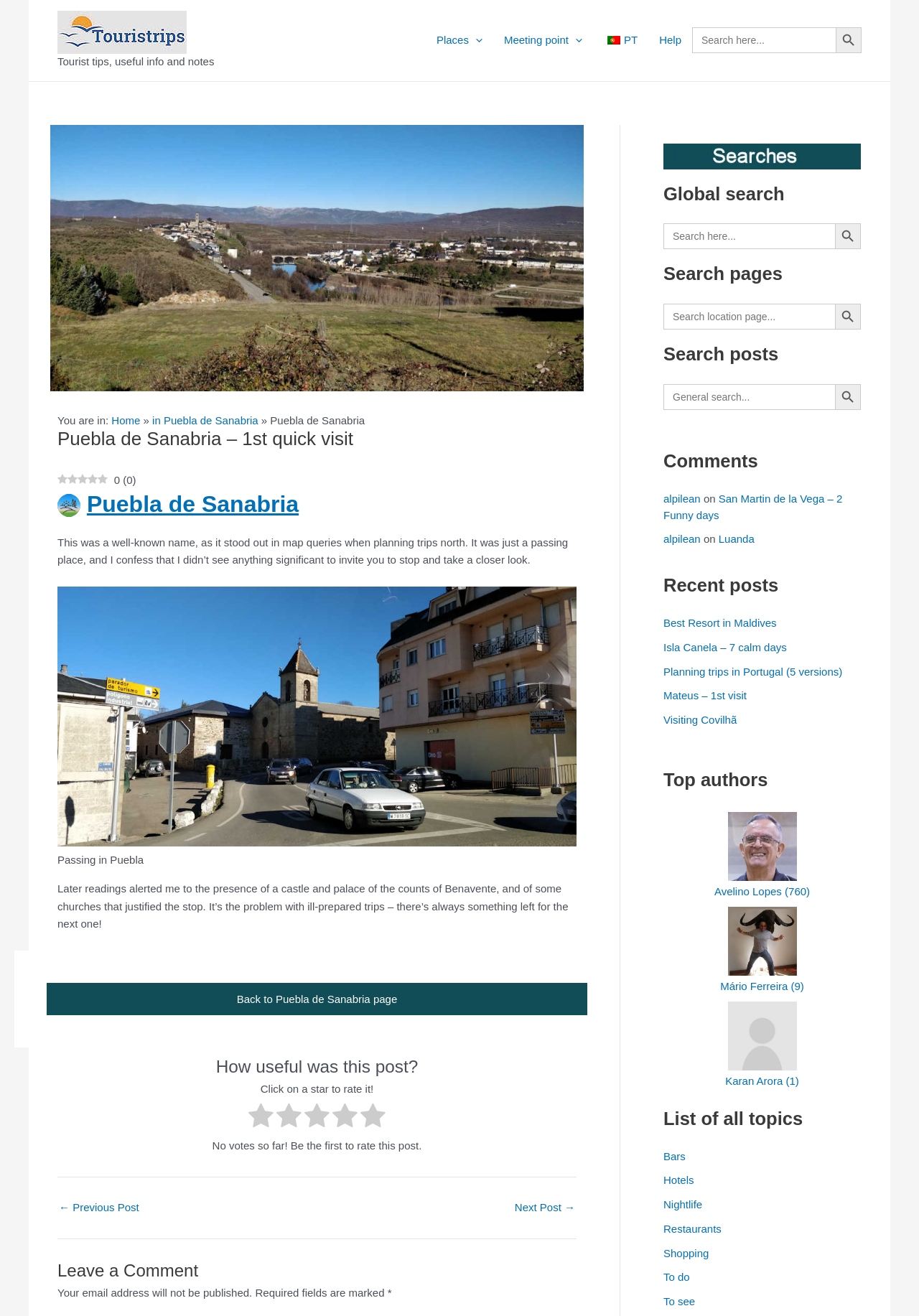Provide the bounding box coordinates for the UI element that is described as: "Nightlife".

[0.722, 0.911, 0.764, 0.92]